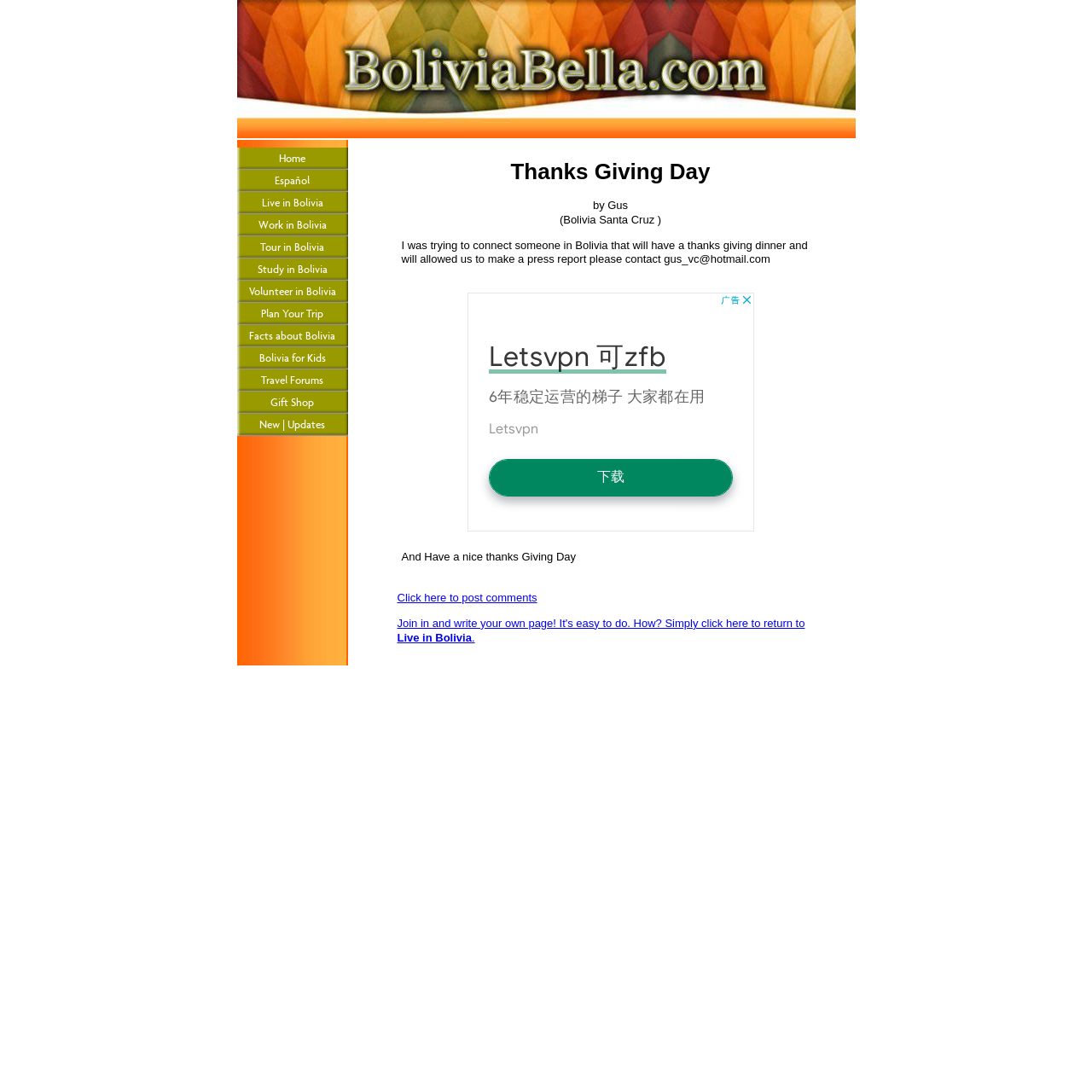Please give a short response to the question using one word or a phrase:
What is the email address to contact for press report?

gus_vc@hotmail.com